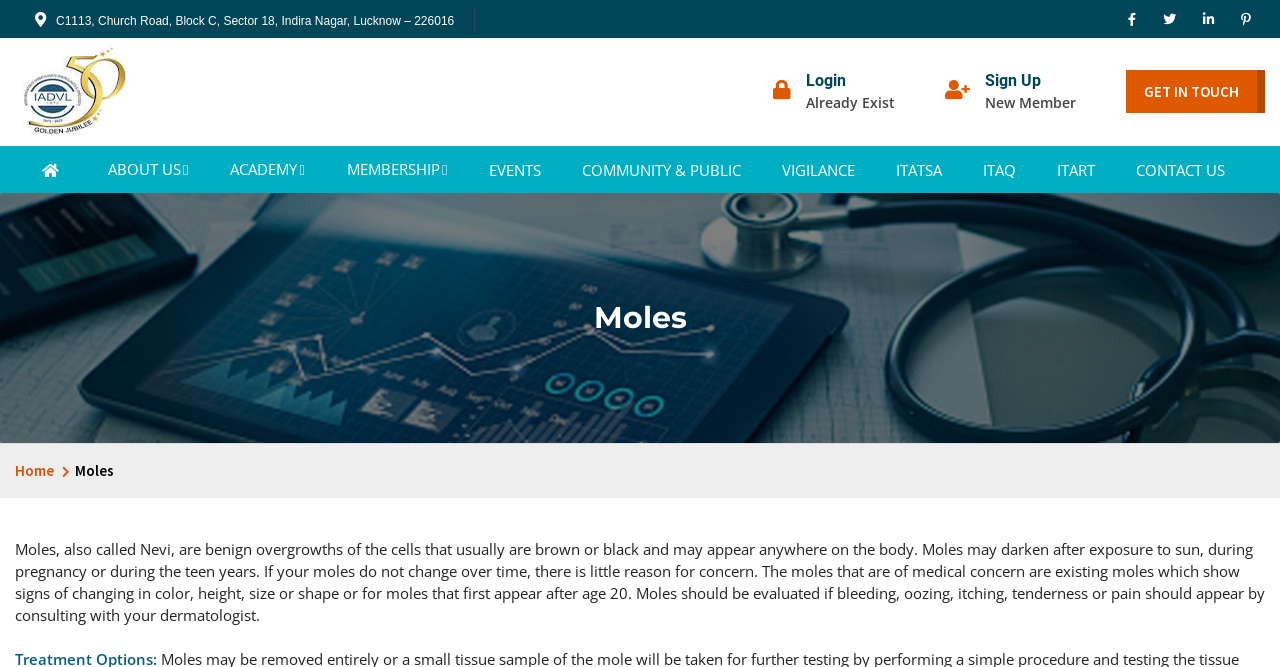Answer this question using a single word or a brief phrase:
What is the purpose of evaluating moles?

To check for signs of changing